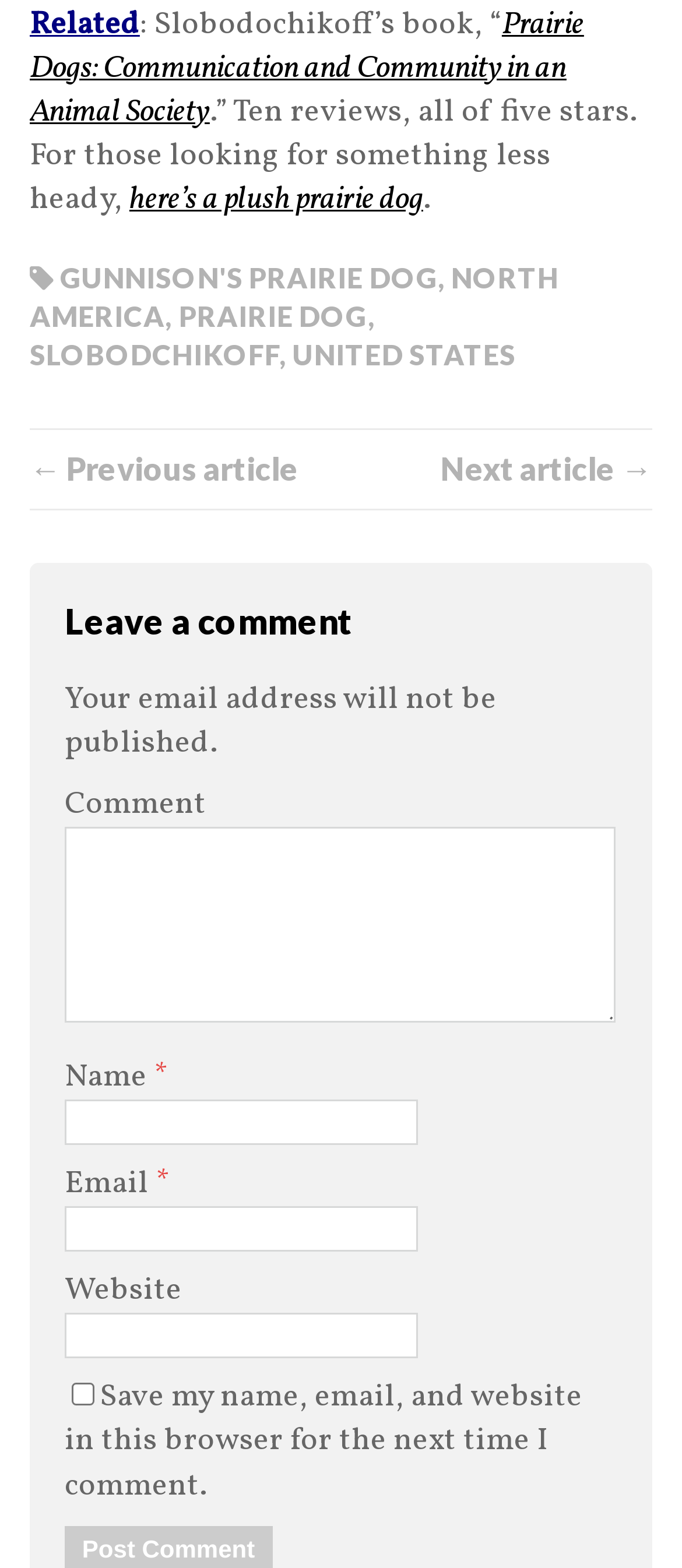How many reviews are mentioned for the book?
Can you give a detailed and elaborate answer to the question?

The text element with ID 186 mentions 'Ten reviews, all of five stars', indicating that there are ten reviews for the book.